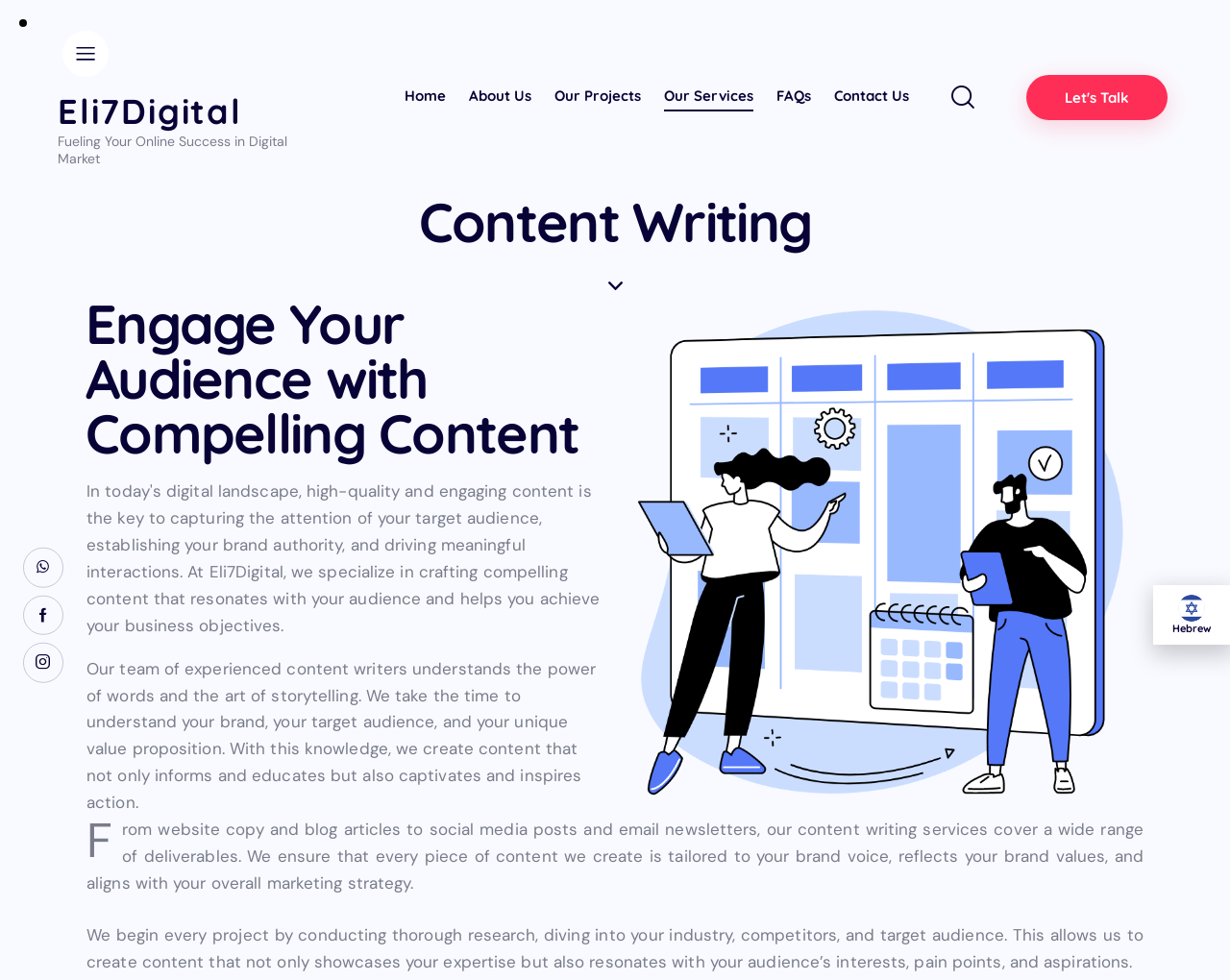Locate the UI element described by Let's Talk and provide its bounding box coordinates. Use the format (top-left x, top-left y, bottom-right x, bottom-right y) with all values as floating point numbers between 0 and 1.

[0.834, 0.076, 0.949, 0.122]